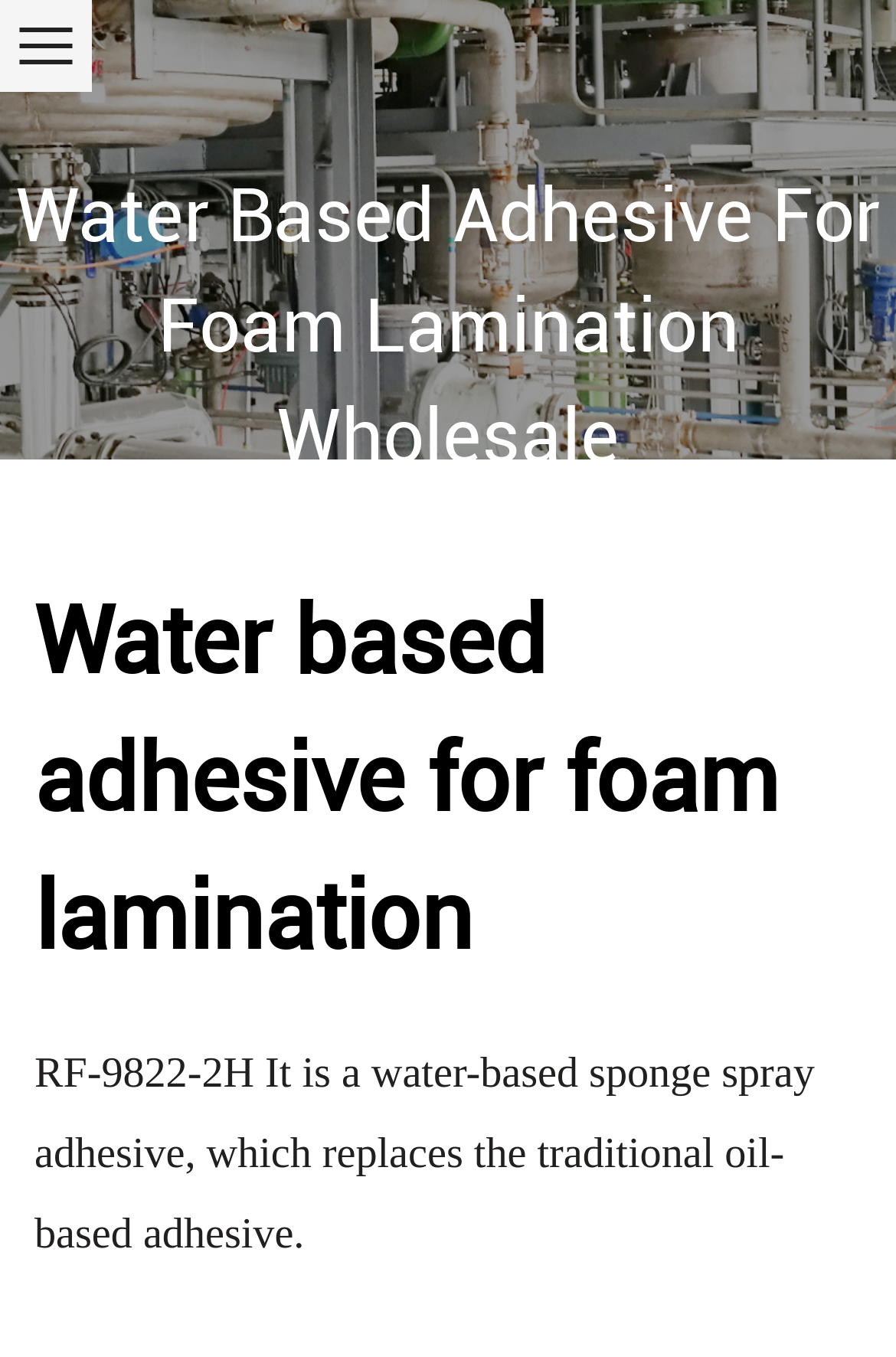Locate the bounding box of the UI element defined by this description: "Products". The coordinates should be given as four float numbers between 0 and 1, formatted as [left, top, right, bottom].

[0.188, 0.366, 0.353, 0.398]